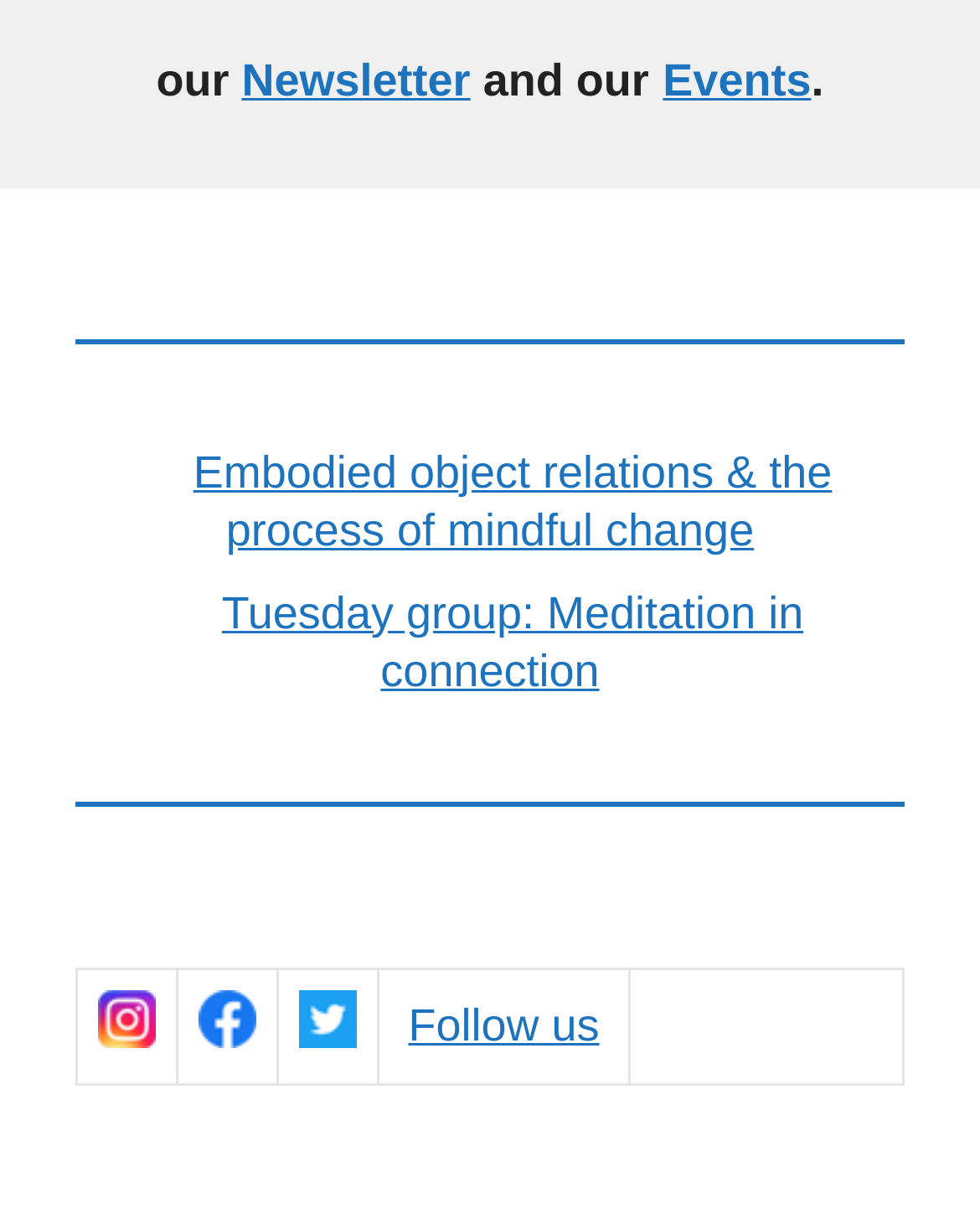Please find the bounding box coordinates of the element that you should click to achieve the following instruction: "Visit the 'Events' page". The coordinates should be presented as four float numbers between 0 and 1: [left, top, right, bottom].

[0.676, 0.044, 0.828, 0.085]